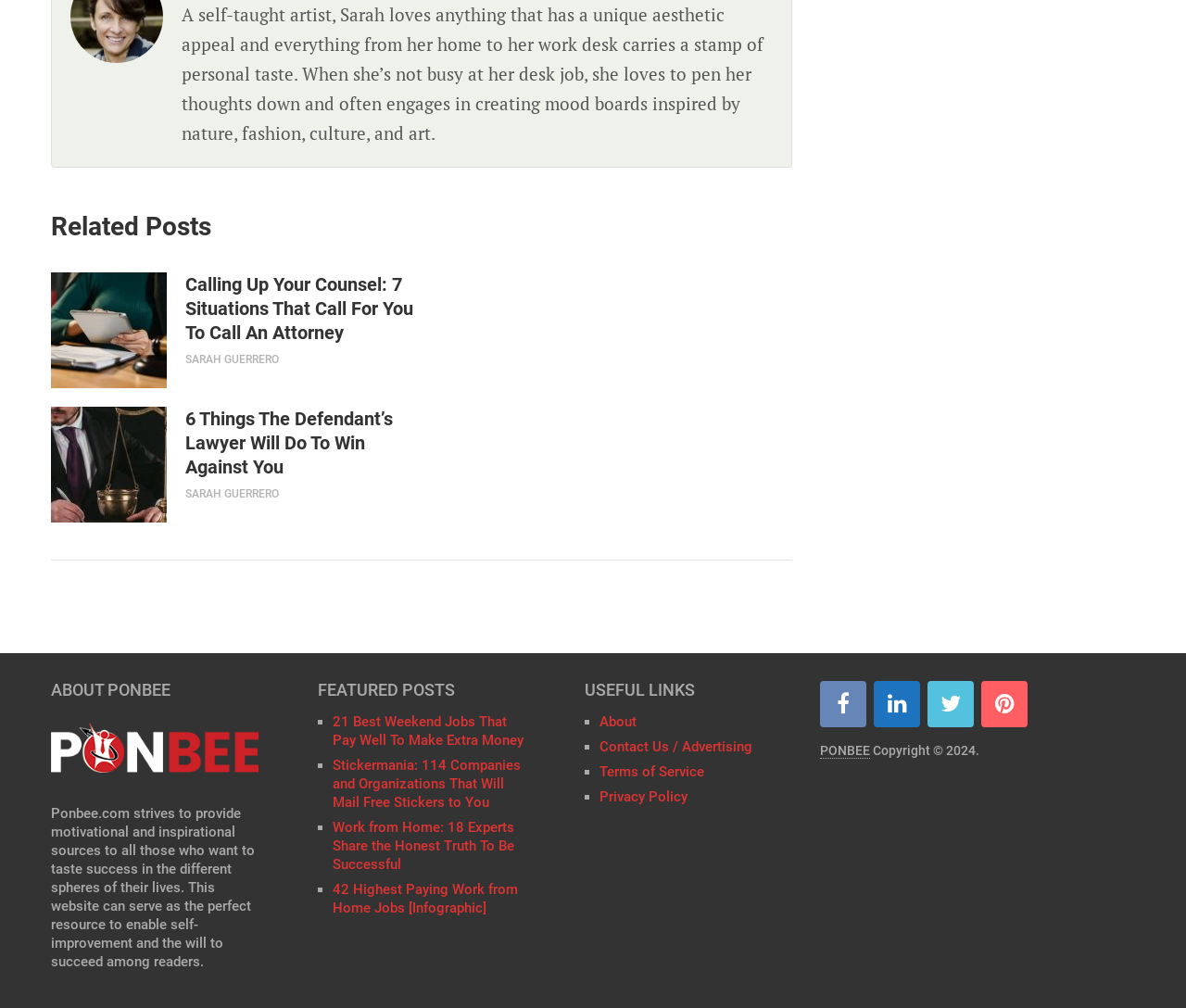Find the bounding box coordinates corresponding to the UI element with the description: "Sarah Guerrero". The coordinates should be formatted as [left, top, right, bottom], with values as floats between 0 and 1.

[0.156, 0.483, 0.235, 0.496]